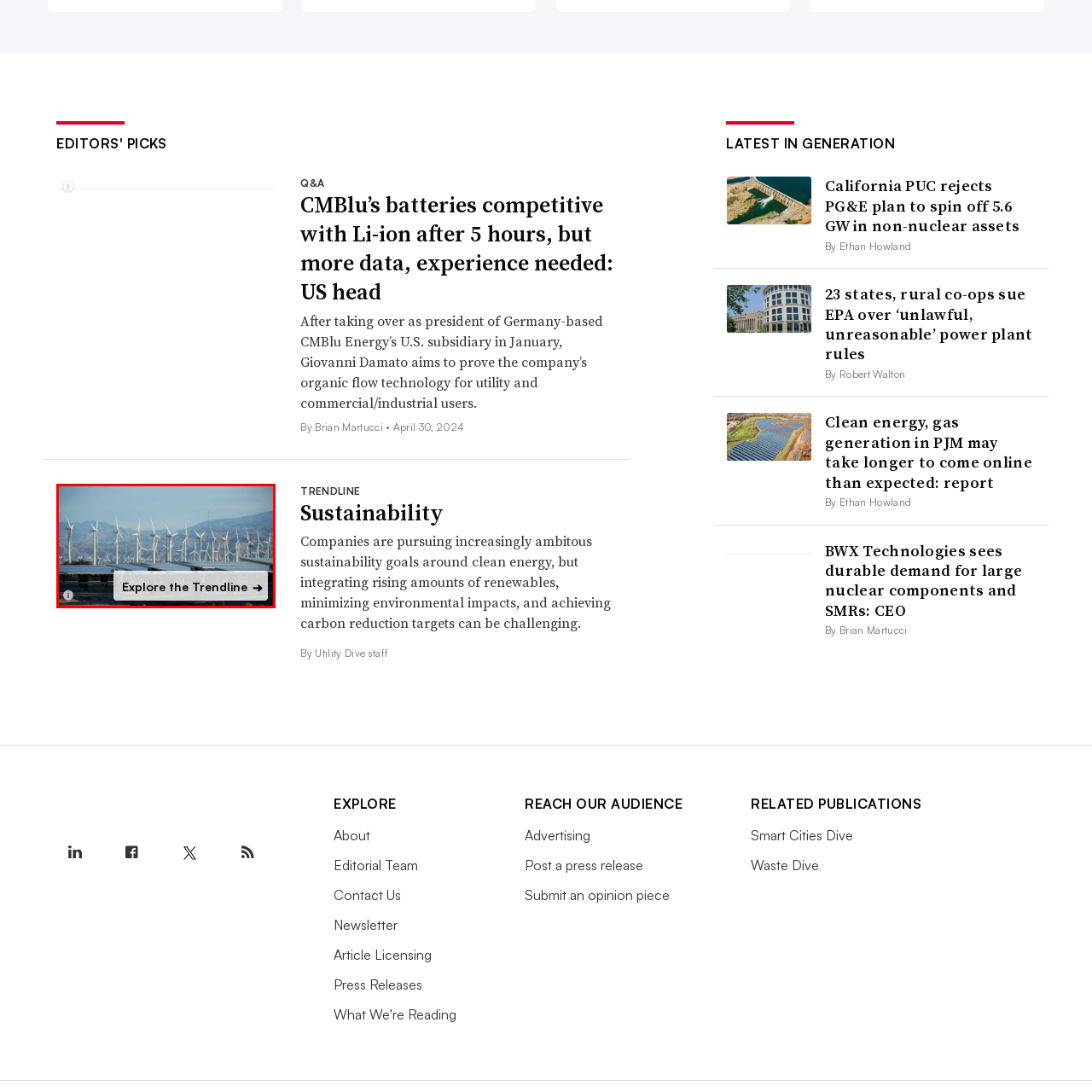Inspect the image contained by the red bounding box and answer the question with a single word or phrase:
What is the purpose of the call-to-action button?

To explore trends related to renewable energy